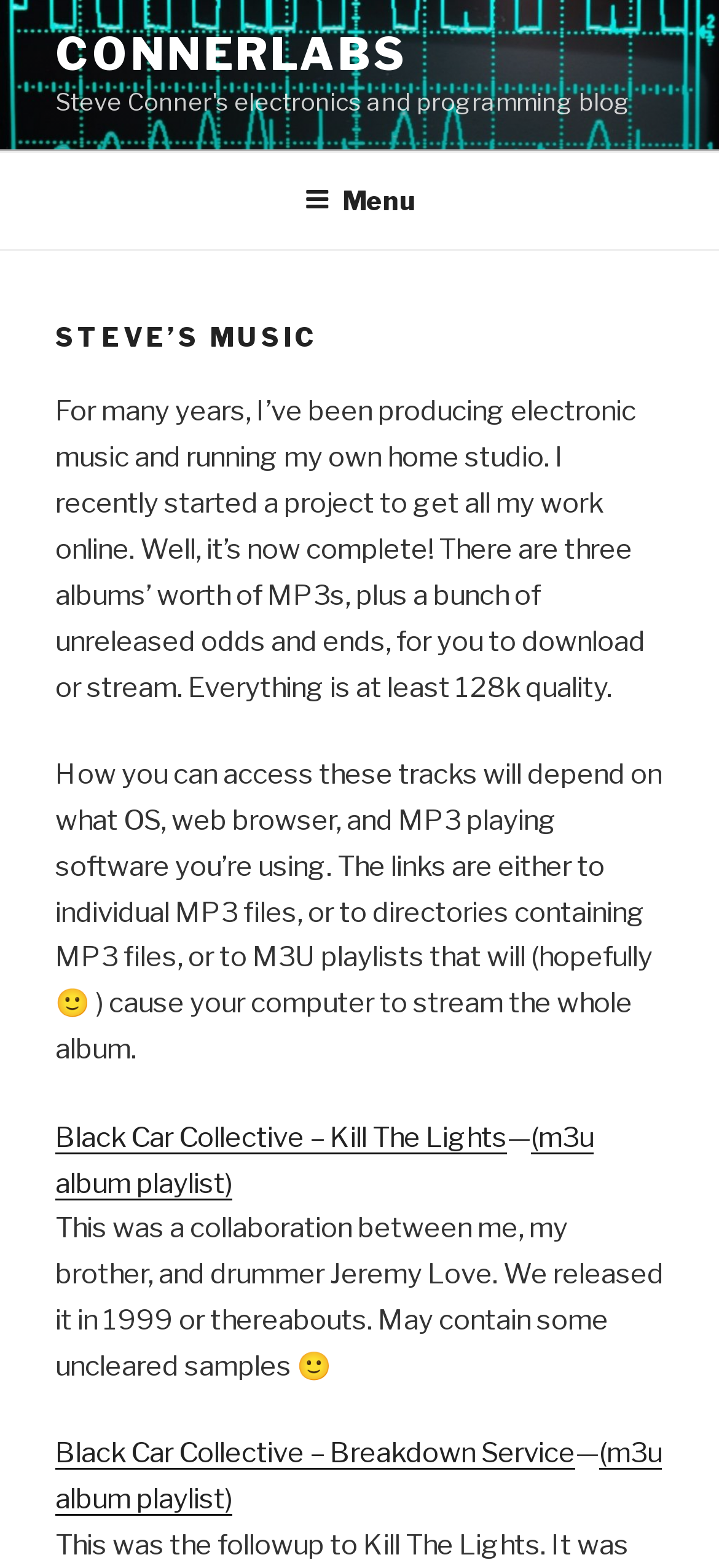Describe the webpage meticulously, covering all significant aspects.

The webpage is about Steve's Music, a personal music project. At the top, there is a logo image of CONNERLABS, accompanied by a link with the same text. Below the logo, there is a navigation menu labeled "Top Menu" with a button to expand or collapse it.

The main content of the page is divided into sections. The first section has a heading "STEVE'S MUSIC" and a paragraph of text that introduces Steve's music production and his project to make his work available online. The text explains that there are three albums' worth of MP3s and unreleased tracks available for download or streaming.

Below this introduction, there is a section of text that provides instructions on how to access the music tracks, depending on the user's operating system, web browser, and MP3 playing software. The text explains that the links provided are either to individual MP3 files, directories containing MP3 files, or M3U playlists.

Following this section, there are two album listings. The first album is "Black Car Collective – Kill The Lights", with a link to the album playlist in M3U format. There is a brief description of the album, mentioning that it was a collaboration between Steve, his brother, and drummer Jeremy Love, and that it may contain uncleared samples. The second album is "Black Car Collective – Breakdown Service", also with a link to the album playlist in M3U format.